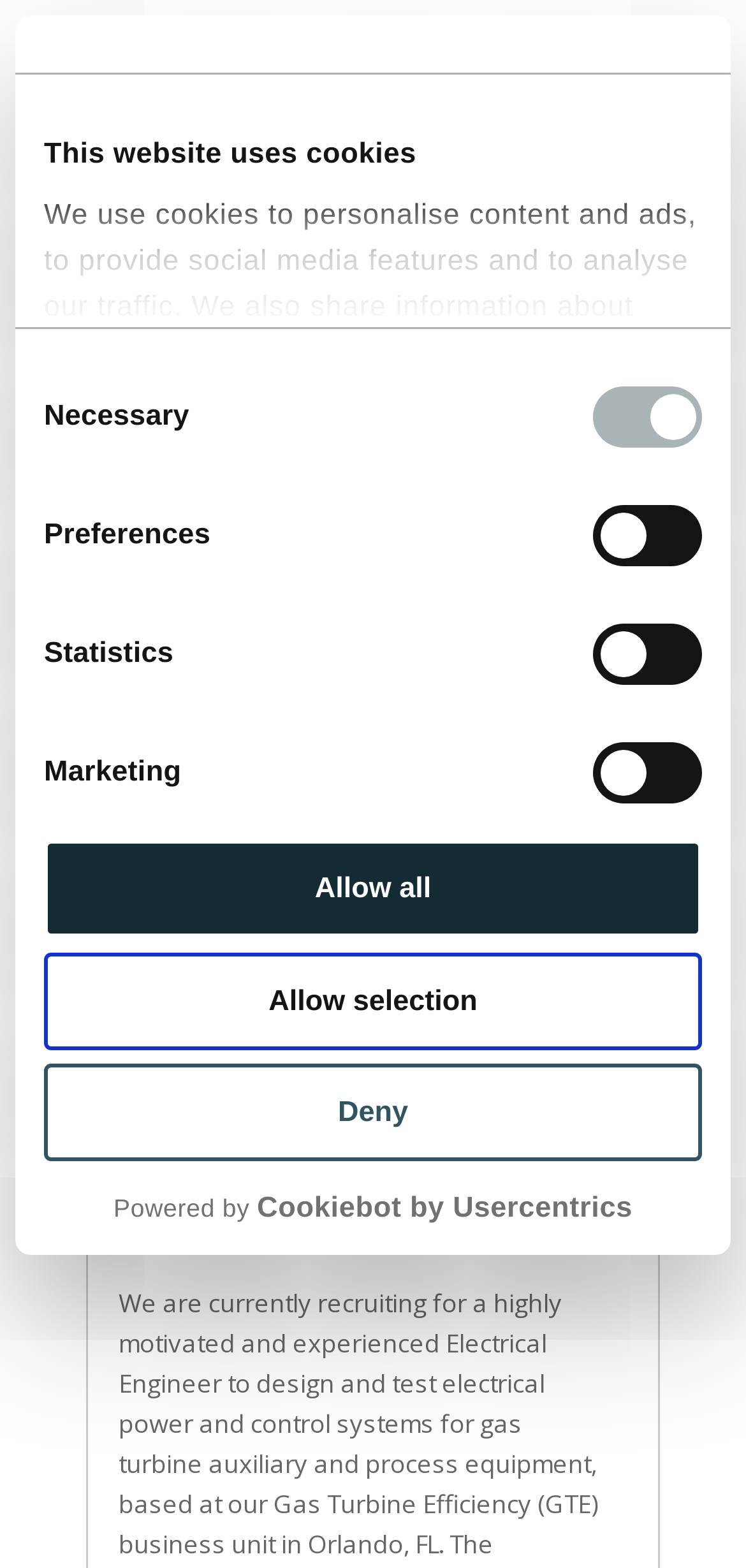Locate the bounding box of the UI element with the following description: "Deny".

[0.059, 0.678, 0.941, 0.741]